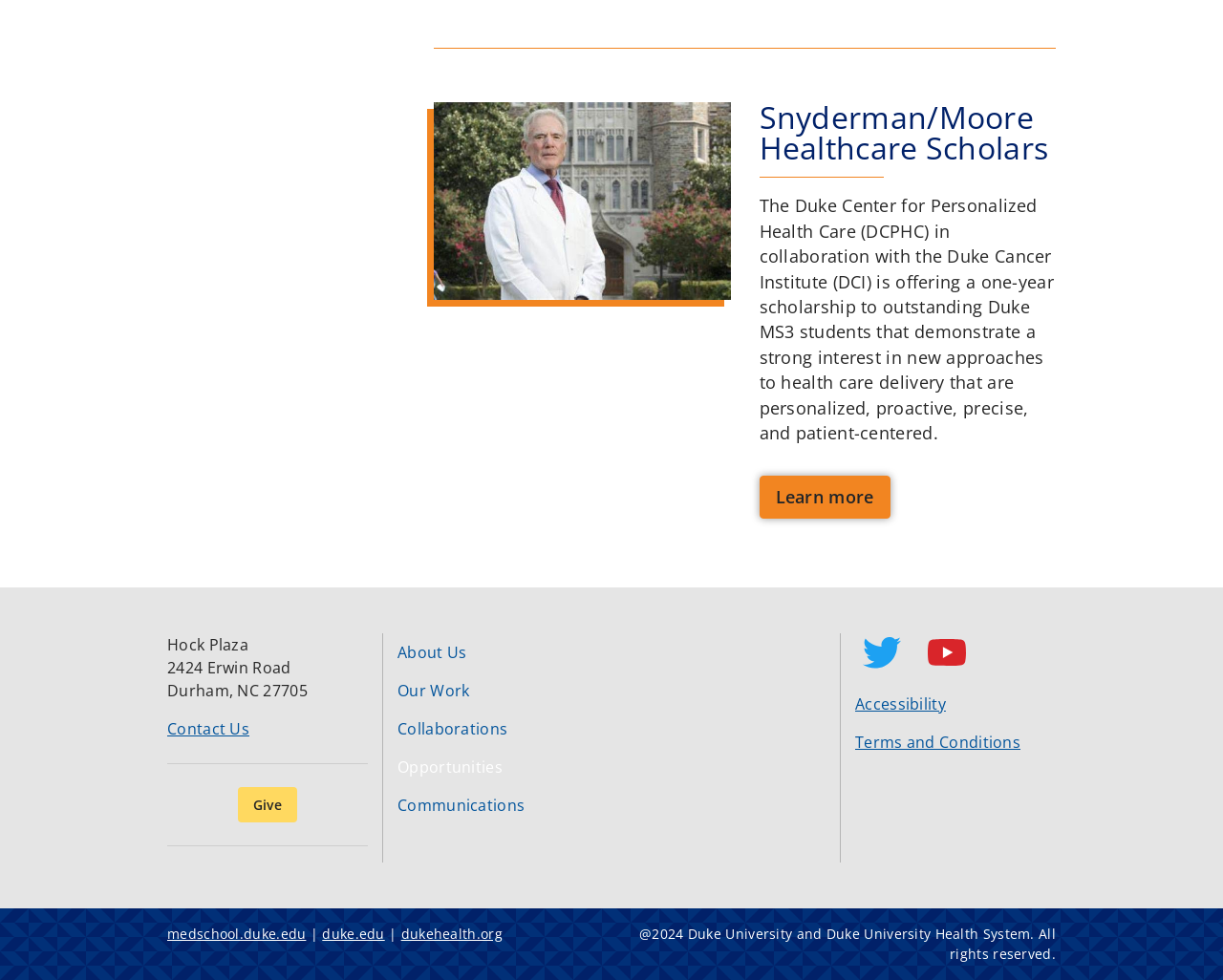Answer the question briefly using a single word or phrase: 
What is the purpose of the scholarship?

To support students interested in personalized health care